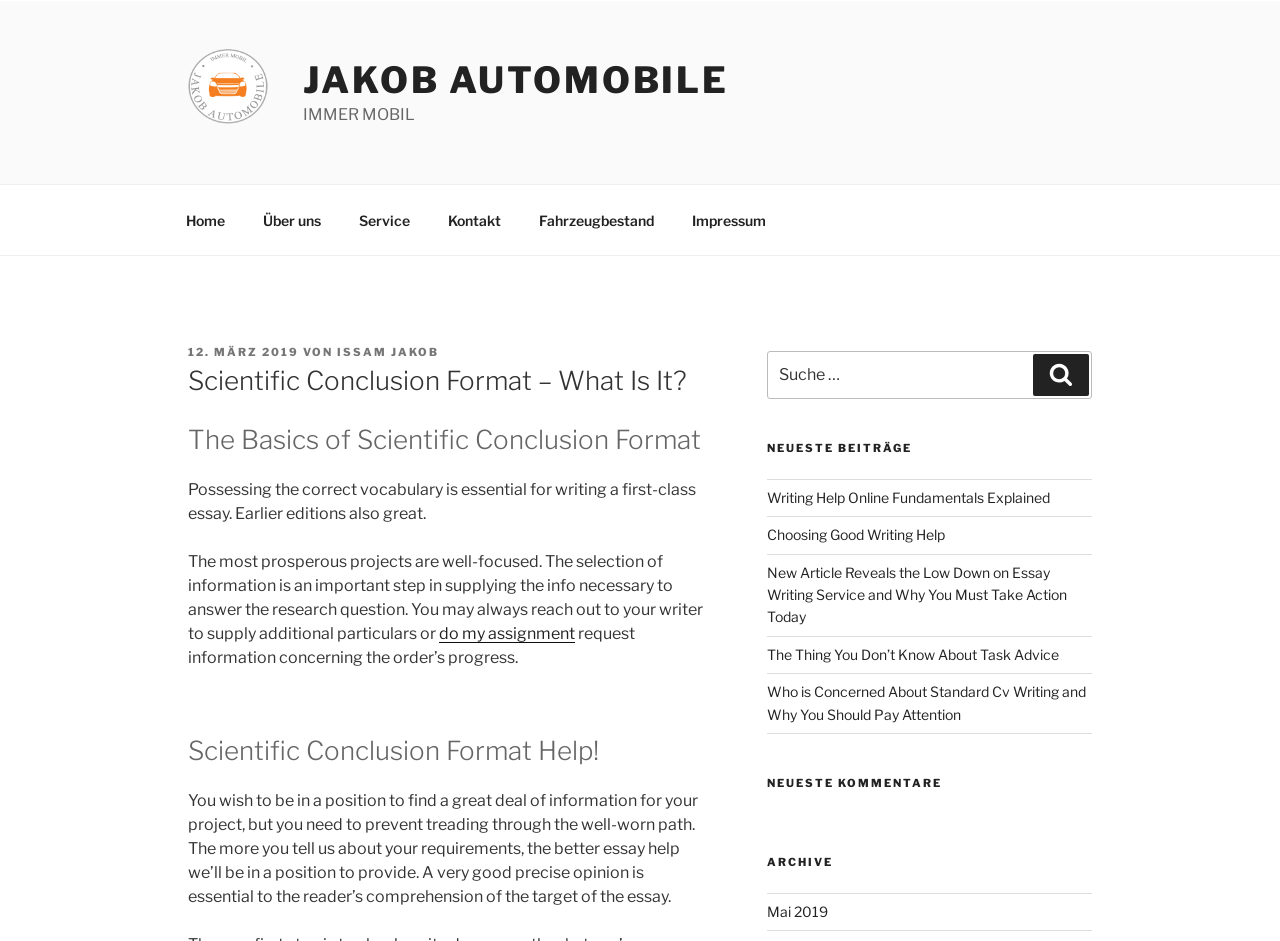Generate a thorough explanation of the webpage's elements.

This webpage is about Jakob Automobile, with a focus on scientific conclusion formats. At the top, there are three links to external websites, followed by a link to Jakob Automobile with an accompanying image. Below this, there is a navigation menu with links to various sections of the website, including Home, Über uns, Service, Kontakt, Fahrzeugbestand, and Impressum.

The main content of the page is divided into several sections. The first section has a heading "Scientific Conclusion Format – What Is It?" and provides some introductory text about the importance of vocabulary in writing essays. The second section has a heading "The Basics of Scientific Conclusion Format" and discusses the selection of information in research projects.

The third section has a heading "Scientific Conclusion Format Help!" and provides more information about writing essays, including the importance of precise opinions and avoiding well-worn paths. There are also several links to external resources, including "do my assignment".

On the right side of the page, there is a search bar with a button labeled "Suchen". Below this, there are several headings, including "NEUESTE BEITRÄGE", "NEUESTE KOMMENTARE", and "ARCHIVE", each with links to related articles or resources. The page also has several other links and headings, including "VERÖFFENTLICHT AM" with a date, and "VON" with a name, ISSAM JAKOB.